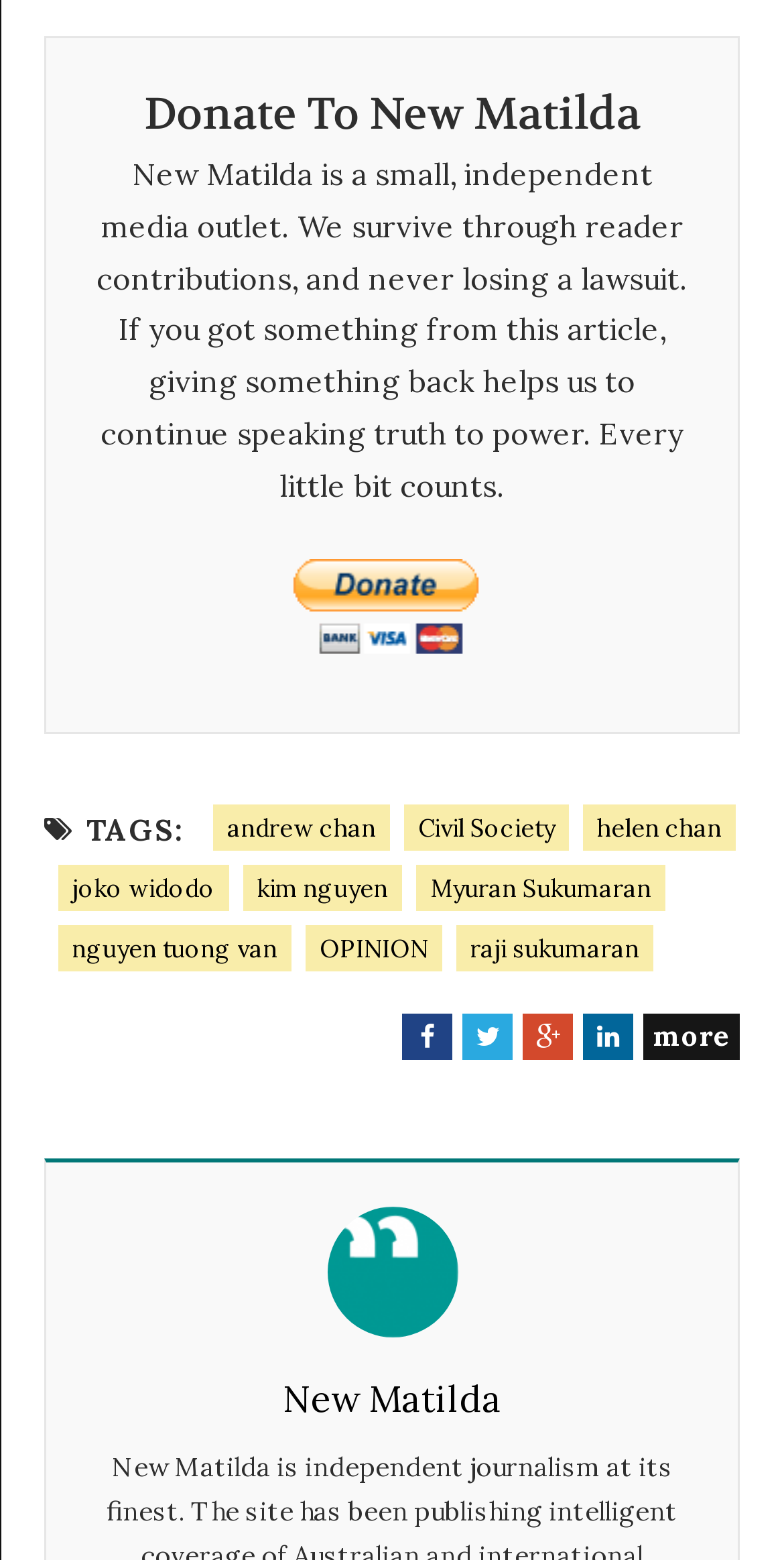Please provide a brief answer to the question using only one word or phrase: 
What is the topic of the article?

Not specified